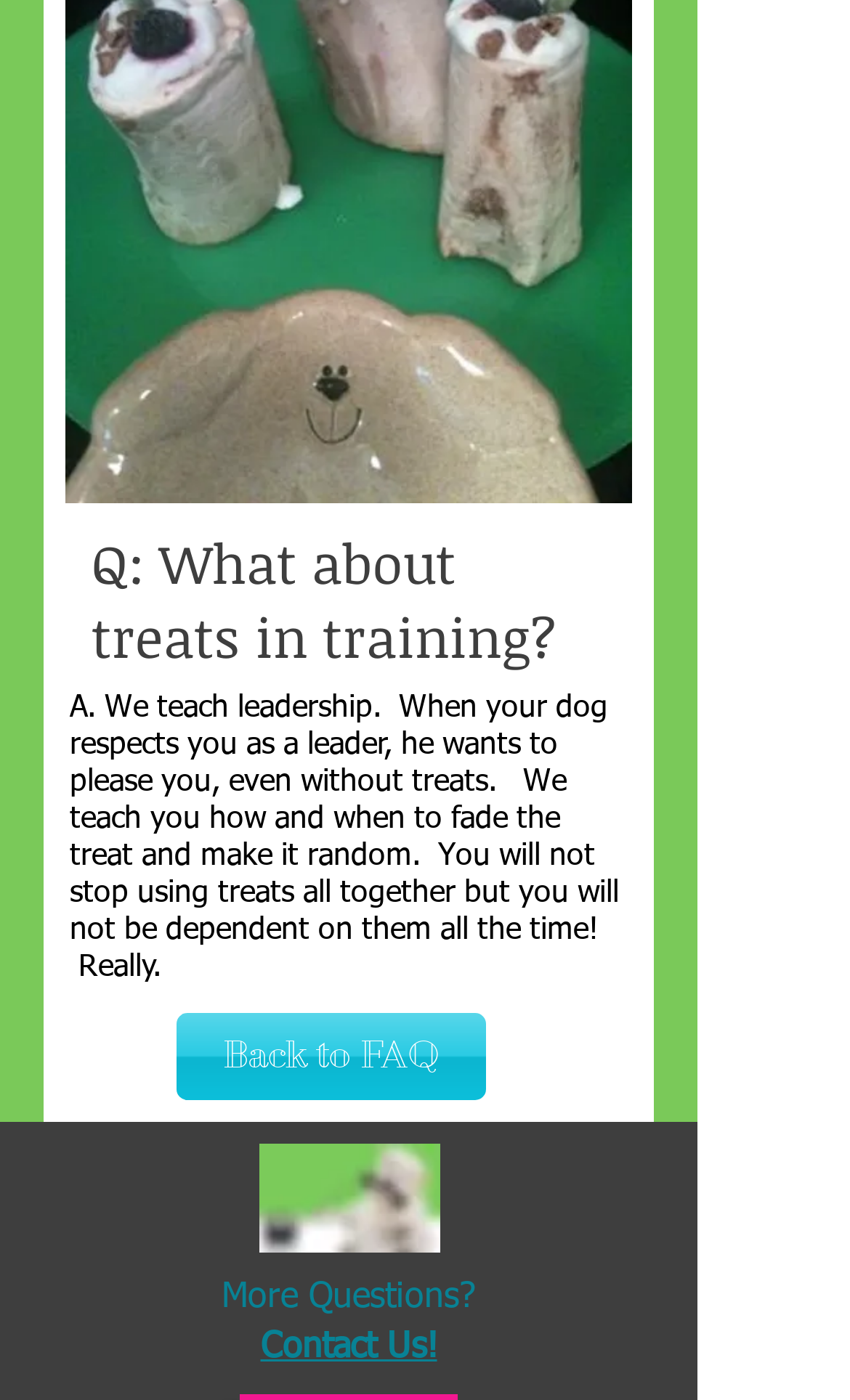Provide a brief response using a word or short phrase to this question:
What is the purpose of the leadership training?

To make dog respect owner